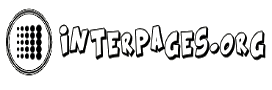Respond to the following query with just one word or a short phrase: 
What vibe does the overall aesthetic convey?

Approachable and modern